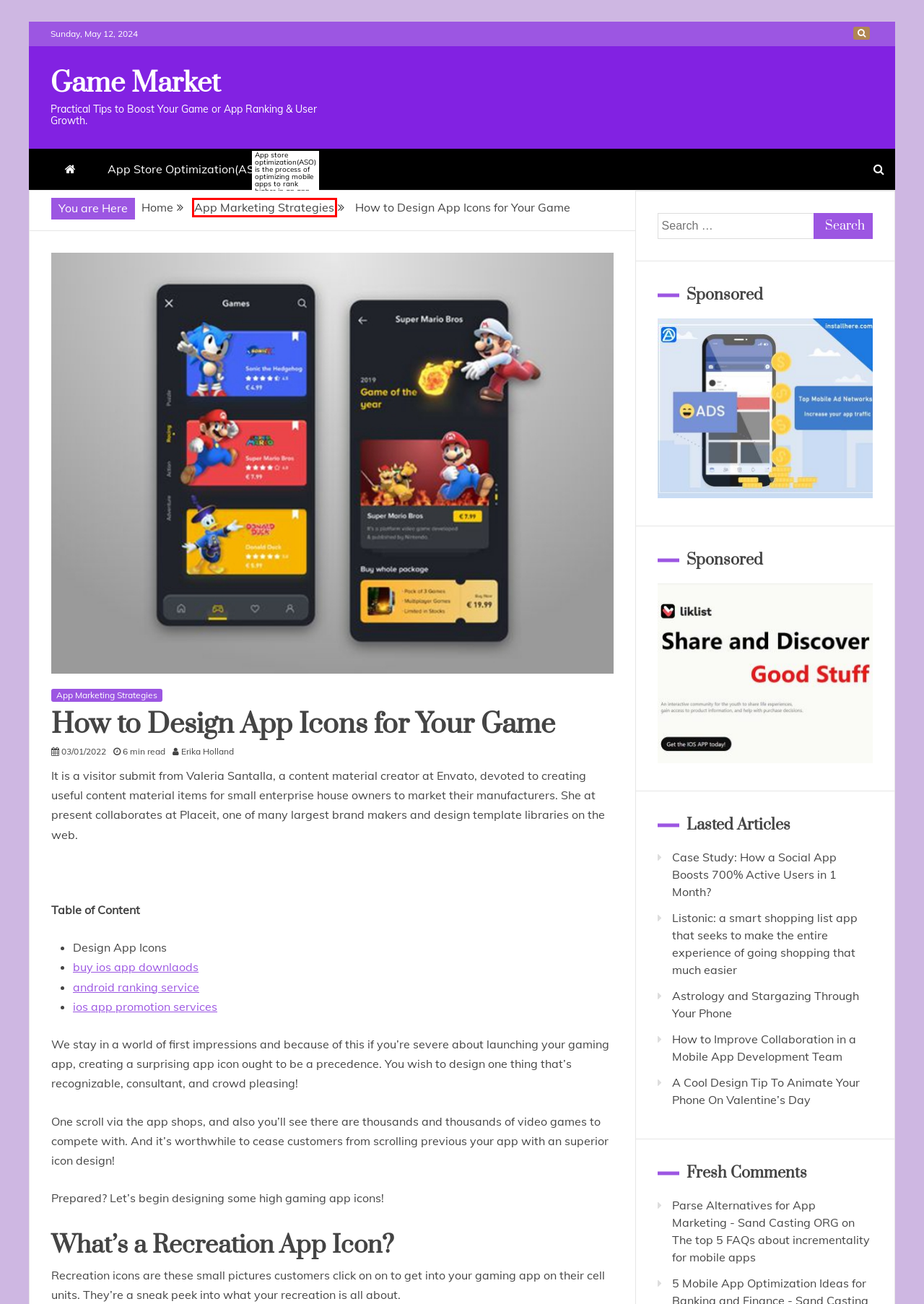You have a screenshot of a webpage with a red rectangle bounding box around an element. Identify the best matching webpage description for the new page that appears after clicking the element in the bounding box. The descriptions are:
A. Listonic: a smart shopping list app - App Marketing
B. Case Study: How a Social App Boosts 700% Active Users in 1 Month? - Game Market
C. How to Improve Collaboration - Game Market
D. A Cool Design Tip To Animate Your Phone - App Marketing
E. The top 5 FAQs about incrementality for mobile apps - Game Market
F. January, 2023 - Game Market
G. Erika Holland - Game Market
H. App Marketing Strategies - Game Market

H